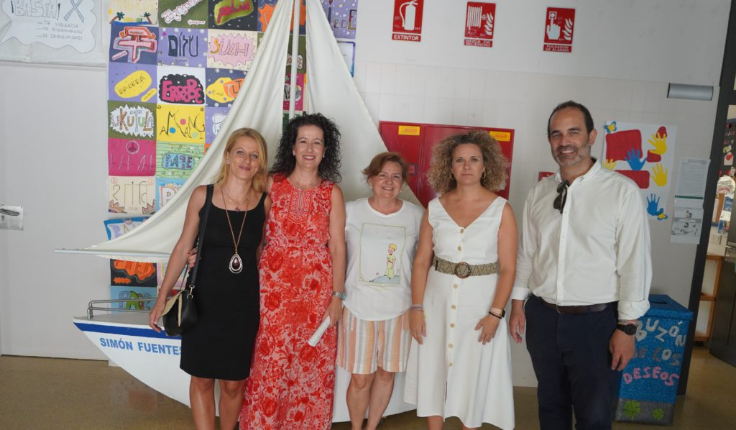Break down the image into a detailed narrative.

In the image, five individuals stand together in a vibrant classroom environment, characterized by colorful artwork and educational materials adorning the walls. The backdrop features a decorative sailboat labeled "SIMÓN FUENTES," enhancing the creative atmosphere. 

The woman on the far left, wearing a black dress and carrying a handbag, smiles warmly at the camera. Next to her, a woman in a red patterned dress stands in a lively pose, followed by a woman in a white top and light striped pants. The fourth woman, dressed in a white dress with a belt, exudes a confident demeanor. Completing the group is a man in a white shirt and dark pants, who stands slightly apart, smiling at the camera.

The setting suggests a festive or celebratory occasion, possibly related to education or community engagement, as indicated by the context of the nearby artwork and the presence of teachers. The image likely reflects a significant event in the local school community of Carboneras, highlighting collaboration and commitment to education.